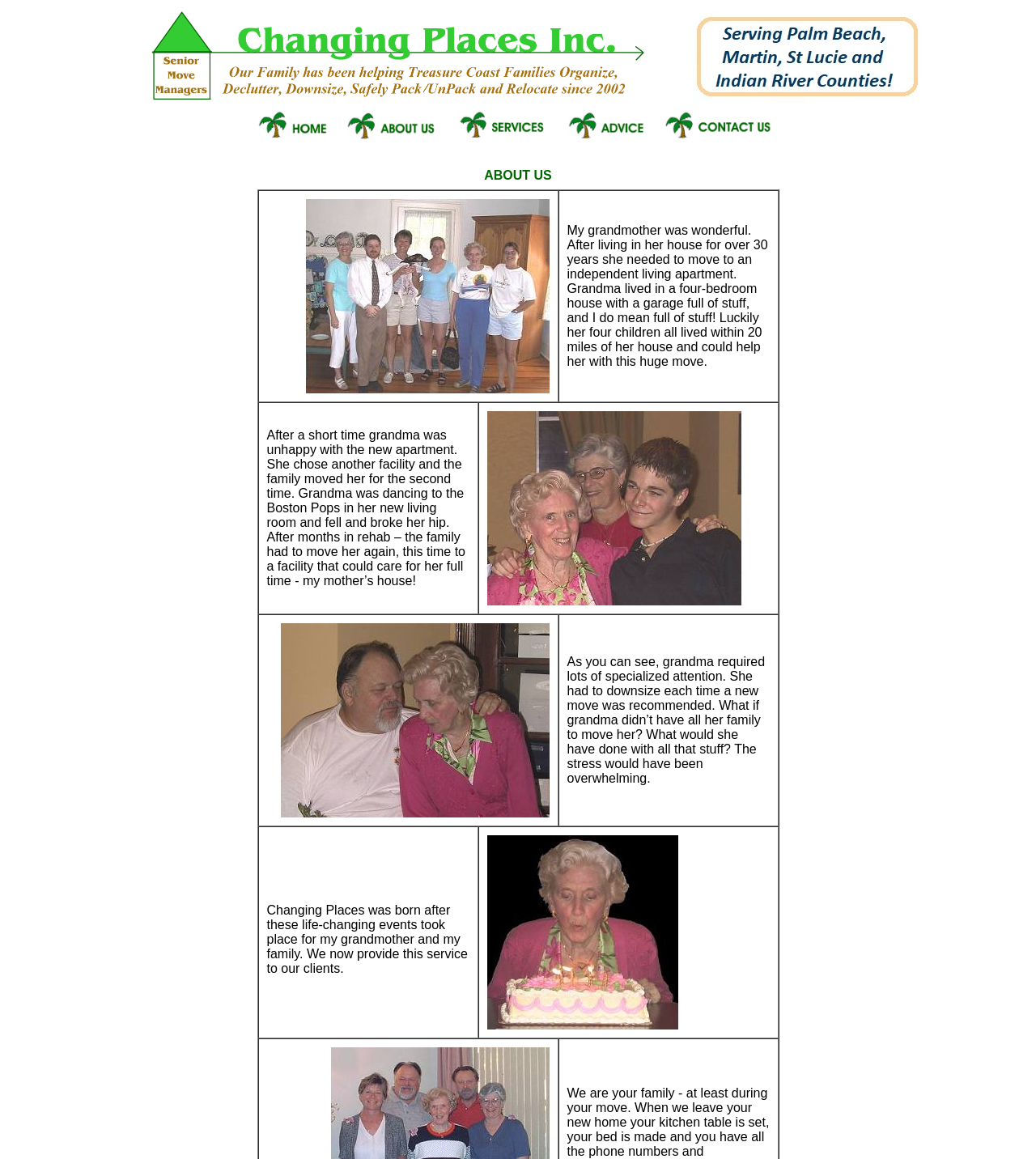What is the story about in the 'About Us' section?
Provide a detailed answer to the question using information from the image.

The 'About Us' section tells a story about the founder's grandmother who had to move multiple times due to her changing living situations, and how the family had to help her downsize and relocate each time. This experience led to the creation of Changing Places Inc.